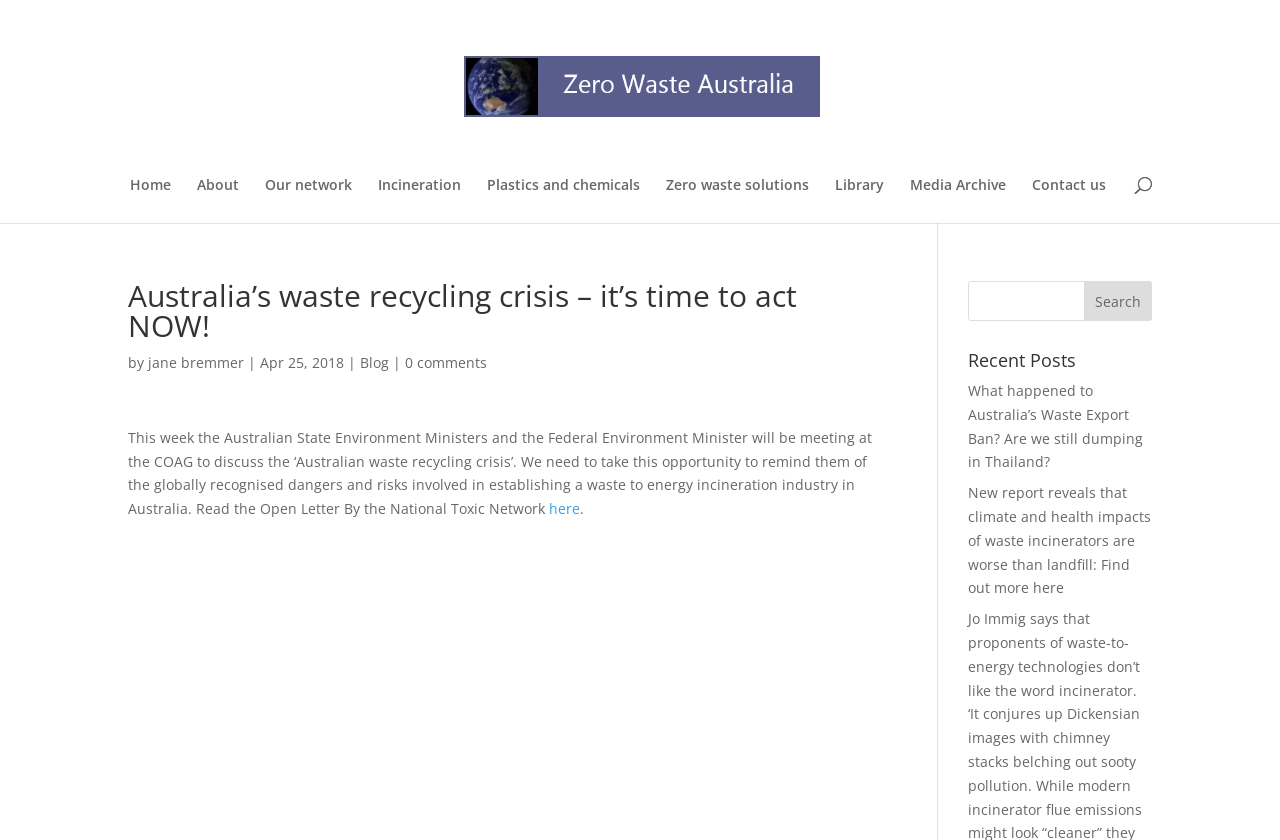Respond with a single word or phrase to the following question: What is the text of the first link on the webpage?

Zero Waste OZ